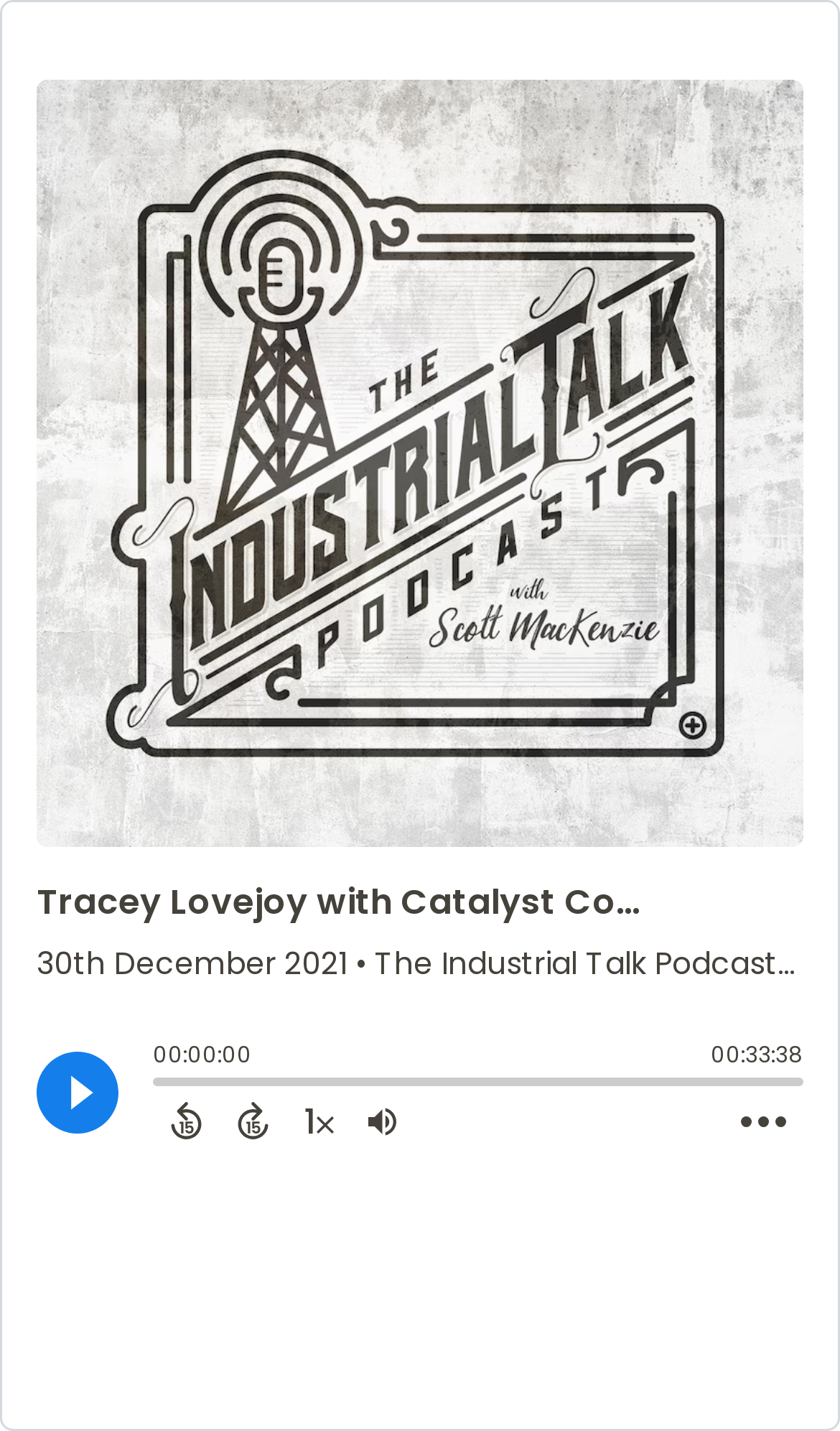Provide the bounding box coordinates of the HTML element described as: "aria-label="Open Action Menu"". The bounding box coordinates should be four float numbers between 0 and 1, i.e., [left, top, right, bottom].

[0.862, 0.766, 0.956, 0.802]